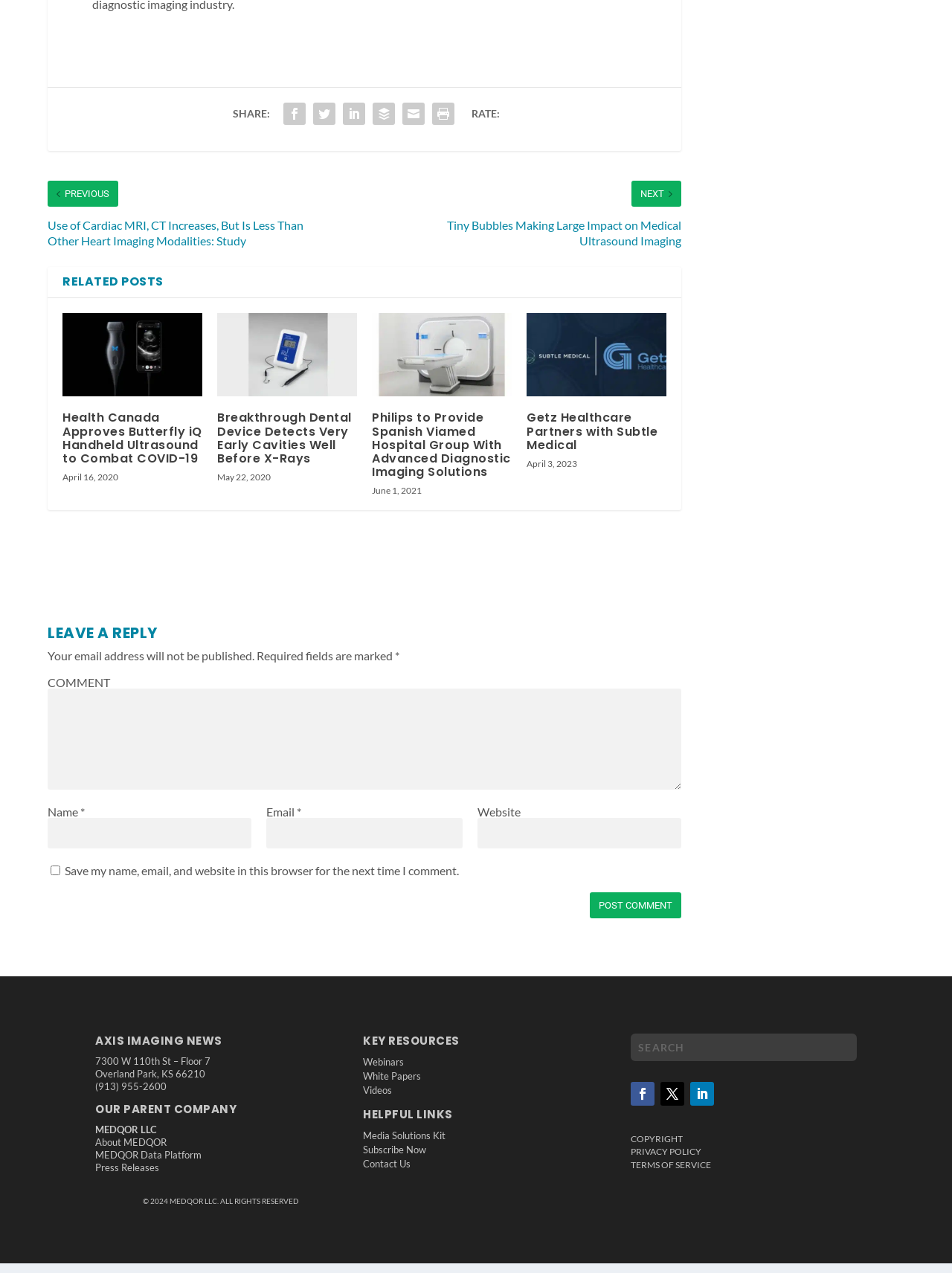Please find the bounding box coordinates of the element that you should click to achieve the following instruction: "Search for something". The coordinates should be presented as four float numbers between 0 and 1: [left, top, right, bottom].

[0.663, 0.819, 0.9, 0.841]